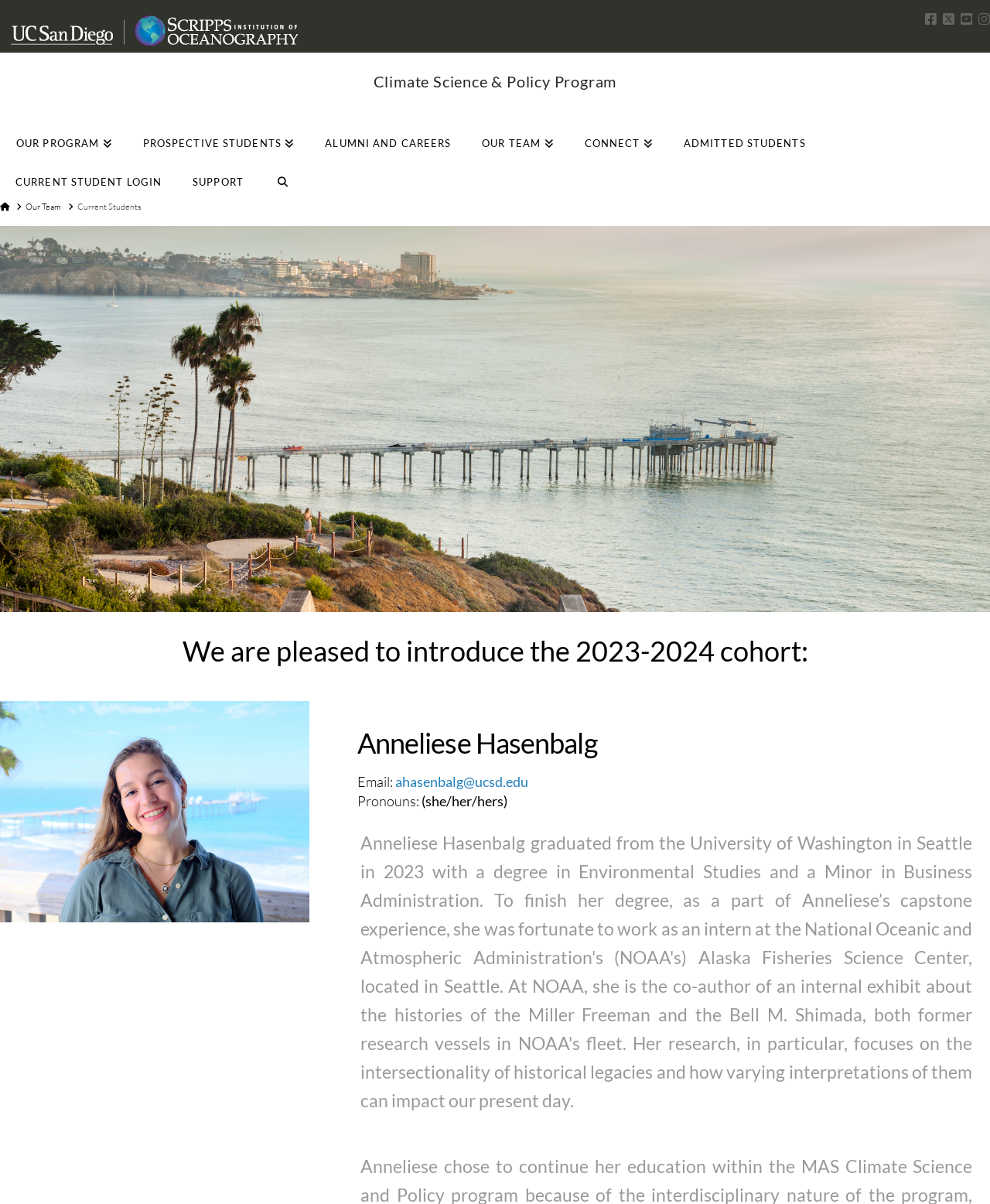Detail the features and information presented on the webpage.

The webpage is titled "Current Students" and appears to be a part of the Climate Science & Policy Program at UC San Diego. At the top left corner, there is a UC San Diego logo and a Scripps logo. On the top right corner, there are social media links to Facebook, Twitter, YouTube, and Instagram.

Below the logos, there is a navigation menu with links to various sections, including "OUR PROGRAM", "PROSPECTIVE STUDENTS", "ALUMNI AND CAREERS", "OUR TEAM", "CONNECT", "ADMITTED STUDENTS", "CURRENT STUDENT LOGIN", and "SUPPORT".

Underneath the navigation menu, there is a breadcrumb navigation section that shows the current page's location within the website's hierarchy. The breadcrumb trail indicates that the current page is "Current Students", which is a subpage of "Our Team", which is a subpage of the "Home" page.

The main content of the page is divided into a table layout. It starts with a heading that introduces the 2023-2024 cohort. Below the heading, there is an image that takes up about a third of the page's width. To the right of the image, there is a section that appears to be a student profile. The profile includes a heading with the student's name, "Anneliese Hasenbalg", followed by a line with the label "Email:" and a link to the student's email address. Below that, there is another line with the label "Pronouns:" and the student's pronouns, "(she/her/hers)".

At the very bottom of the page, there is a "Back to Top" link that allows users to quickly navigate back to the top of the page.